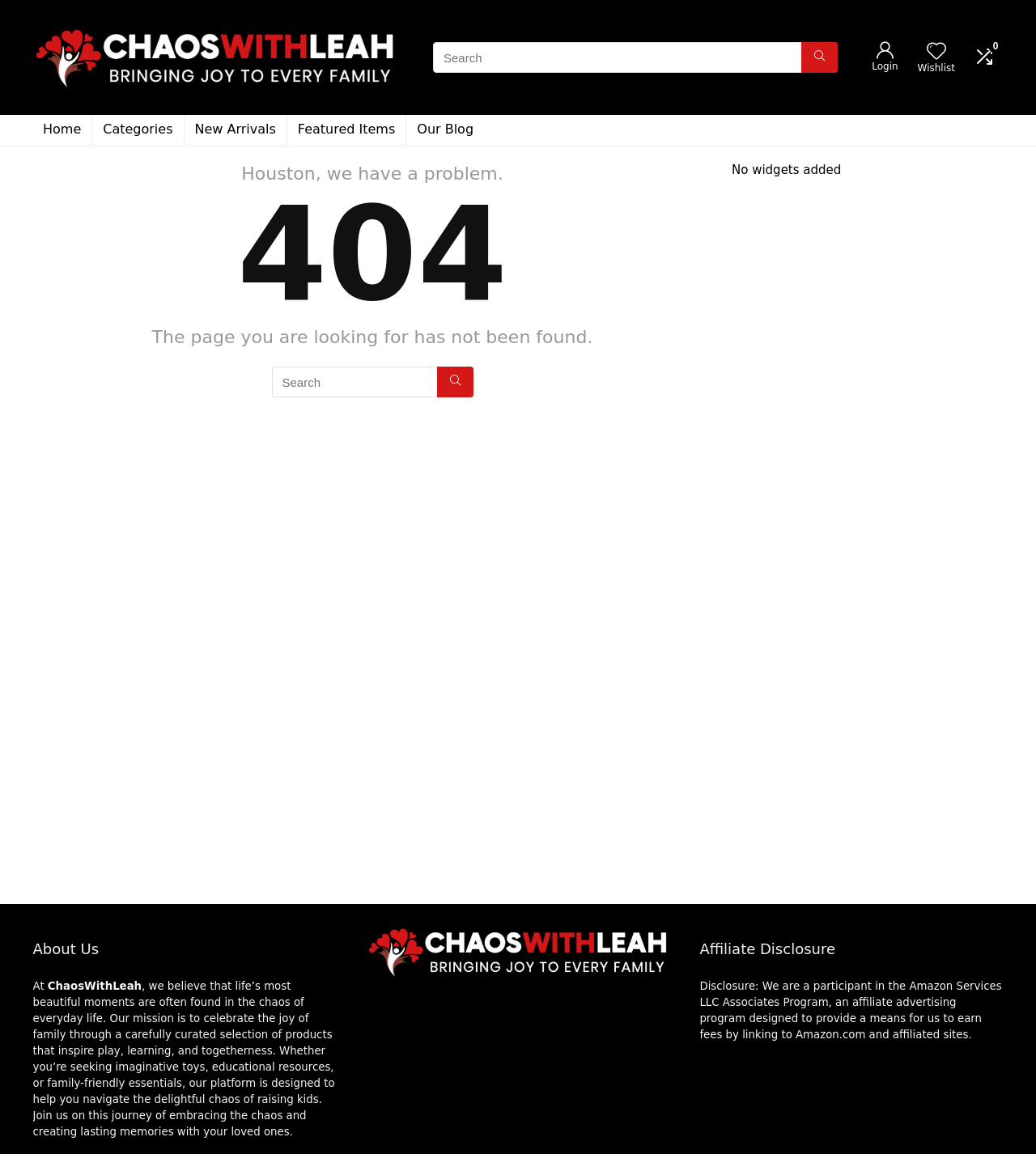Please predict the bounding box coordinates (top-left x, top-left y, bottom-right x, bottom-right y) for the UI element in the screenshot that fits the description: Show Advanced Filters

None